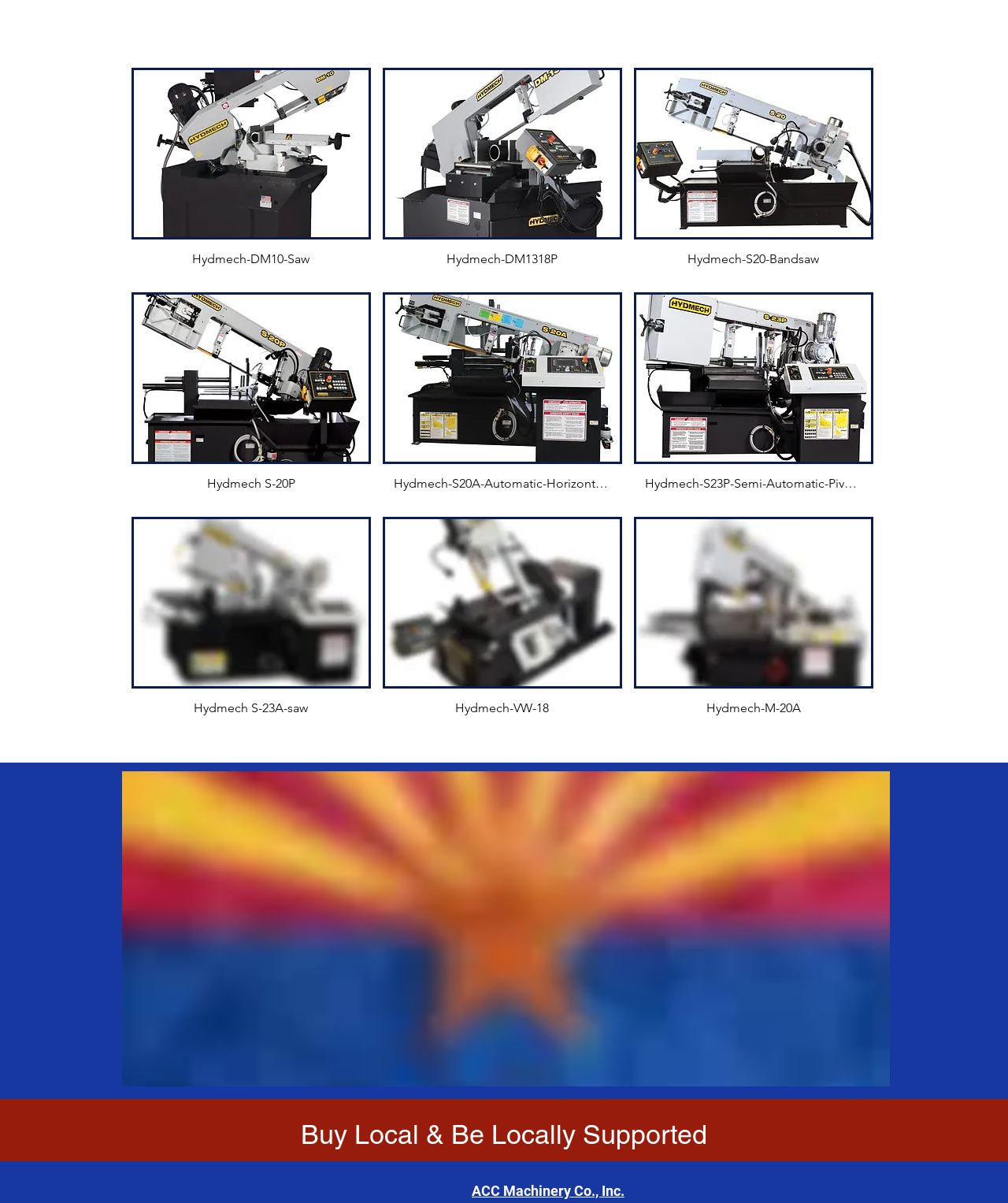Provide a one-word or brief phrase answer to the question:
What is the theme of the background image?

Arizona state flag